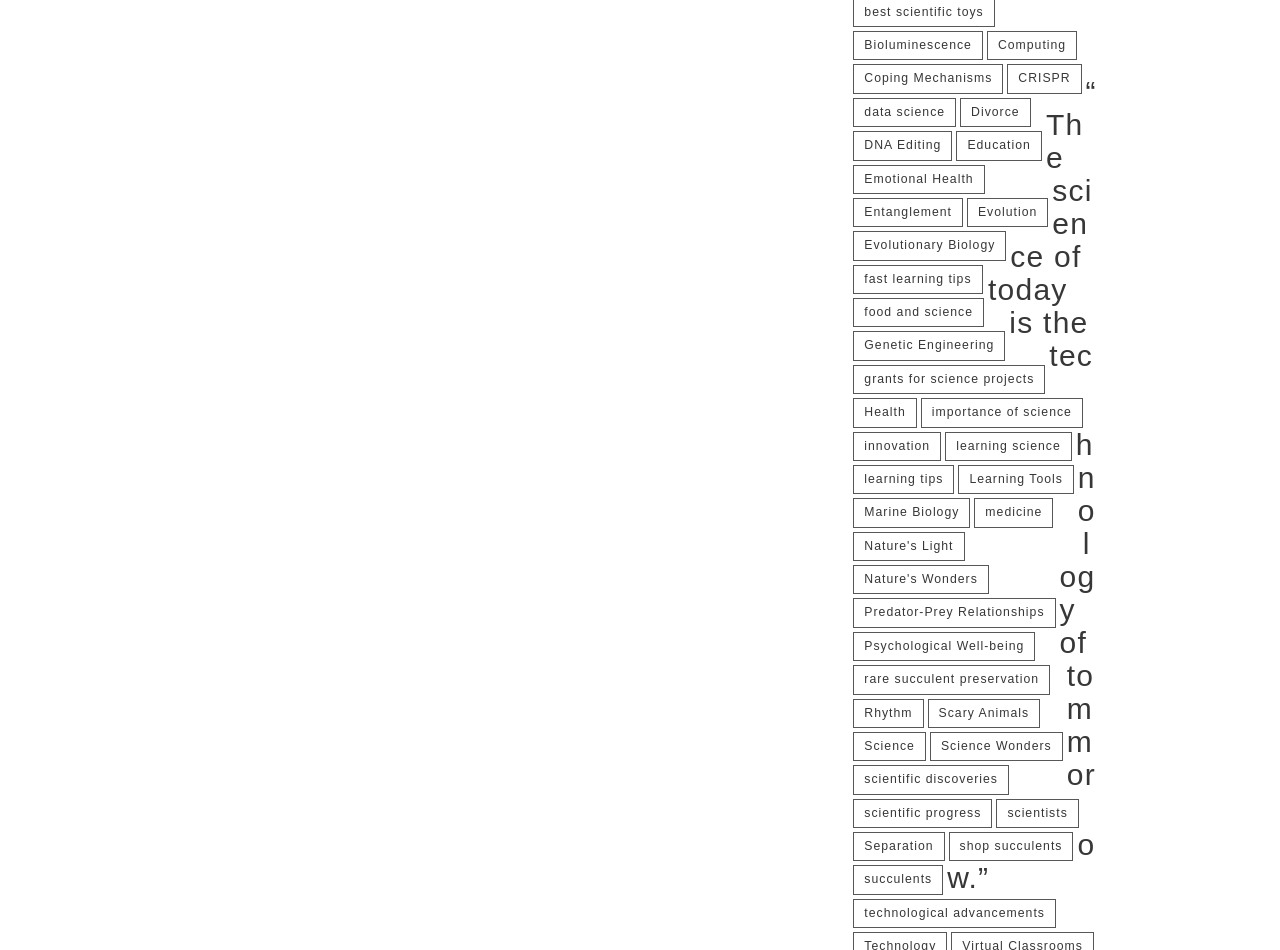What is the topic of the link at the top left of the webpage?
Look at the screenshot and respond with a single word or phrase.

Bioluminescence